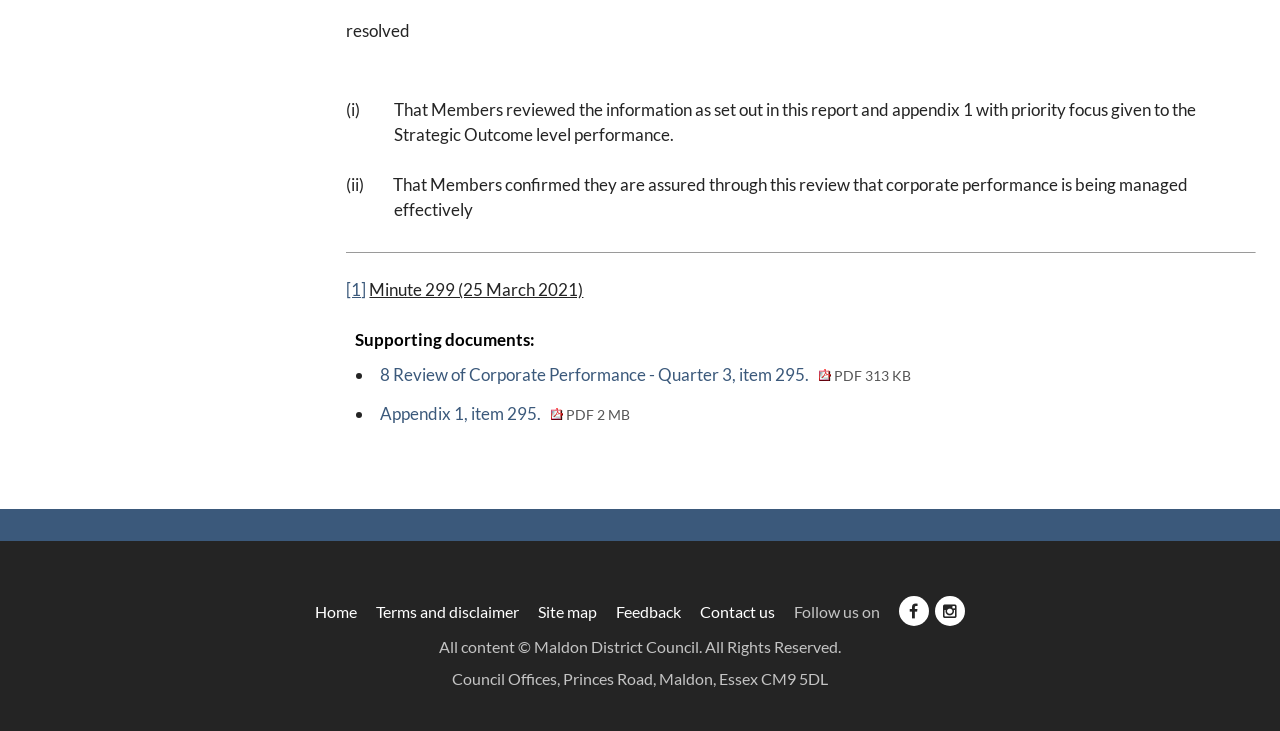Find the bounding box coordinates for the UI element whose description is: "Site map". The coordinates should be four float numbers between 0 and 1, in the format [left, top, right, bottom].

[0.42, 0.824, 0.466, 0.85]